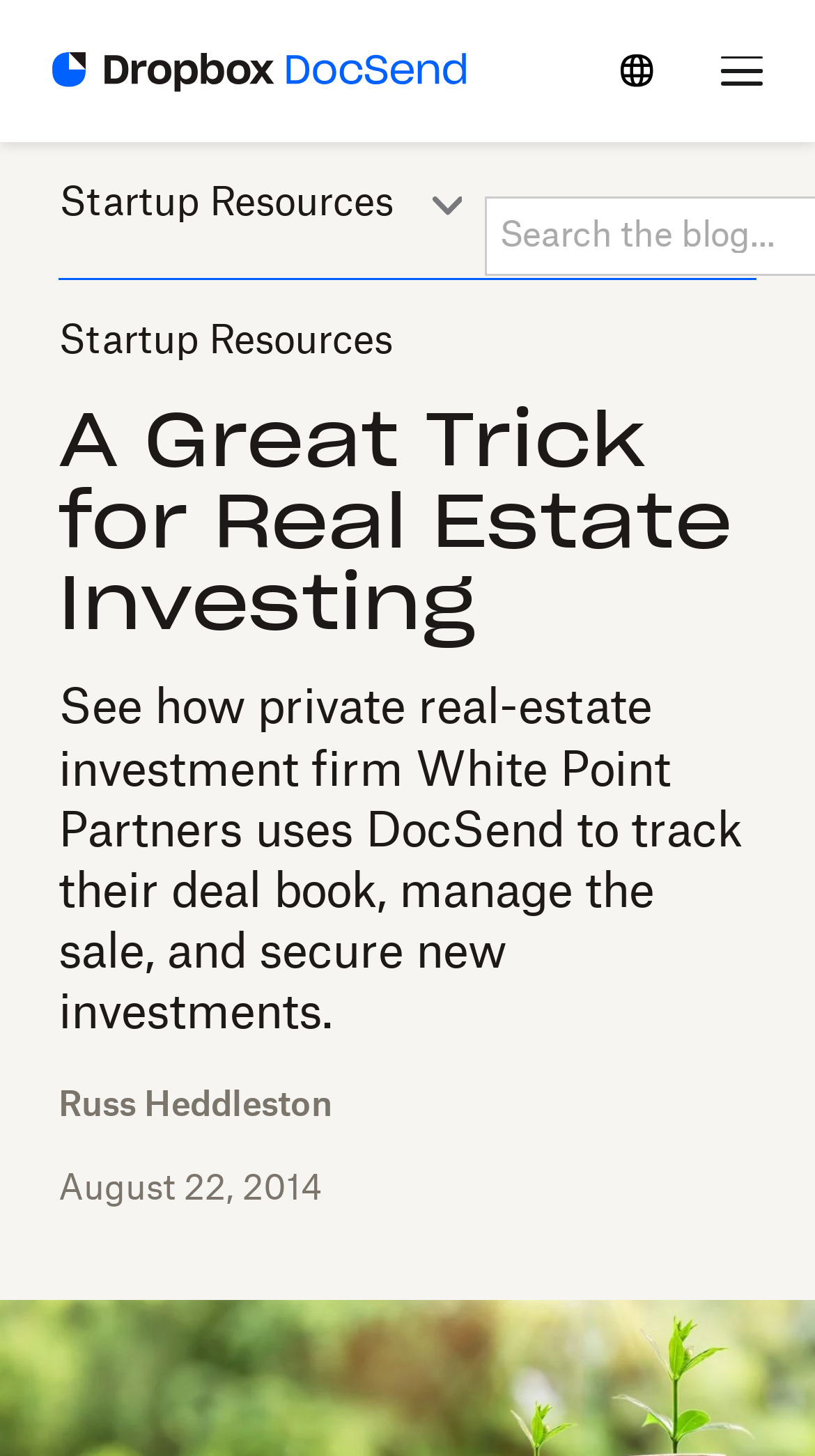Your task is to find and give the main heading text of the webpage.

A Great Trick for Real Estate Investing